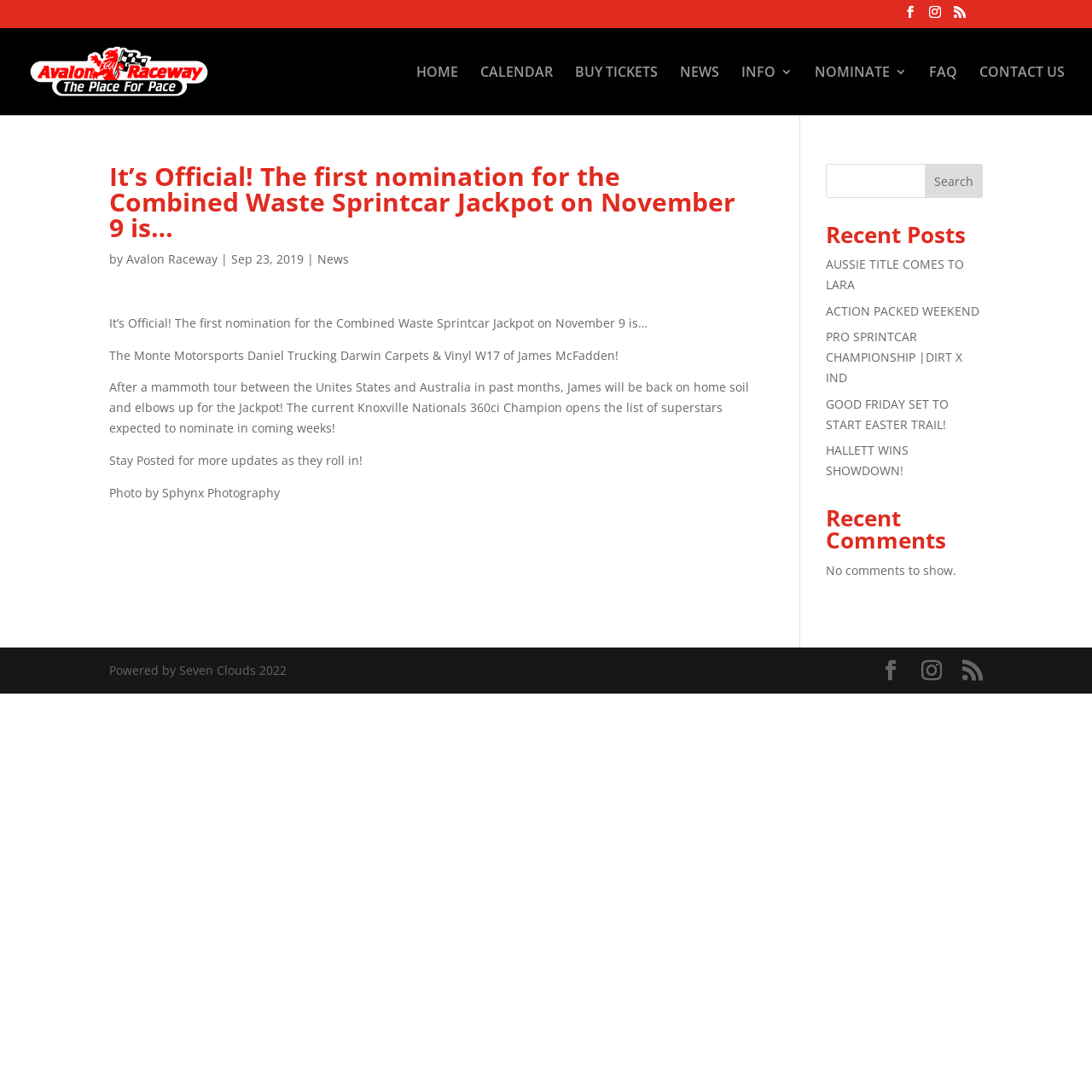How many recent posts are listed?
Look at the screenshot and provide an in-depth answer.

I counted the links under the 'Recent Posts' heading, which are 'AUSSIE TITLE COMES TO LARA', 'ACTION PACKED WEEKEND', 'PRO SPRINTCAR CHAMPIONSHIP |DIRT X IND', 'GOOD FRIDAY SET TO START EASTER TRAIL!', and 'HALLETT WINS SHOWDOWN!'.